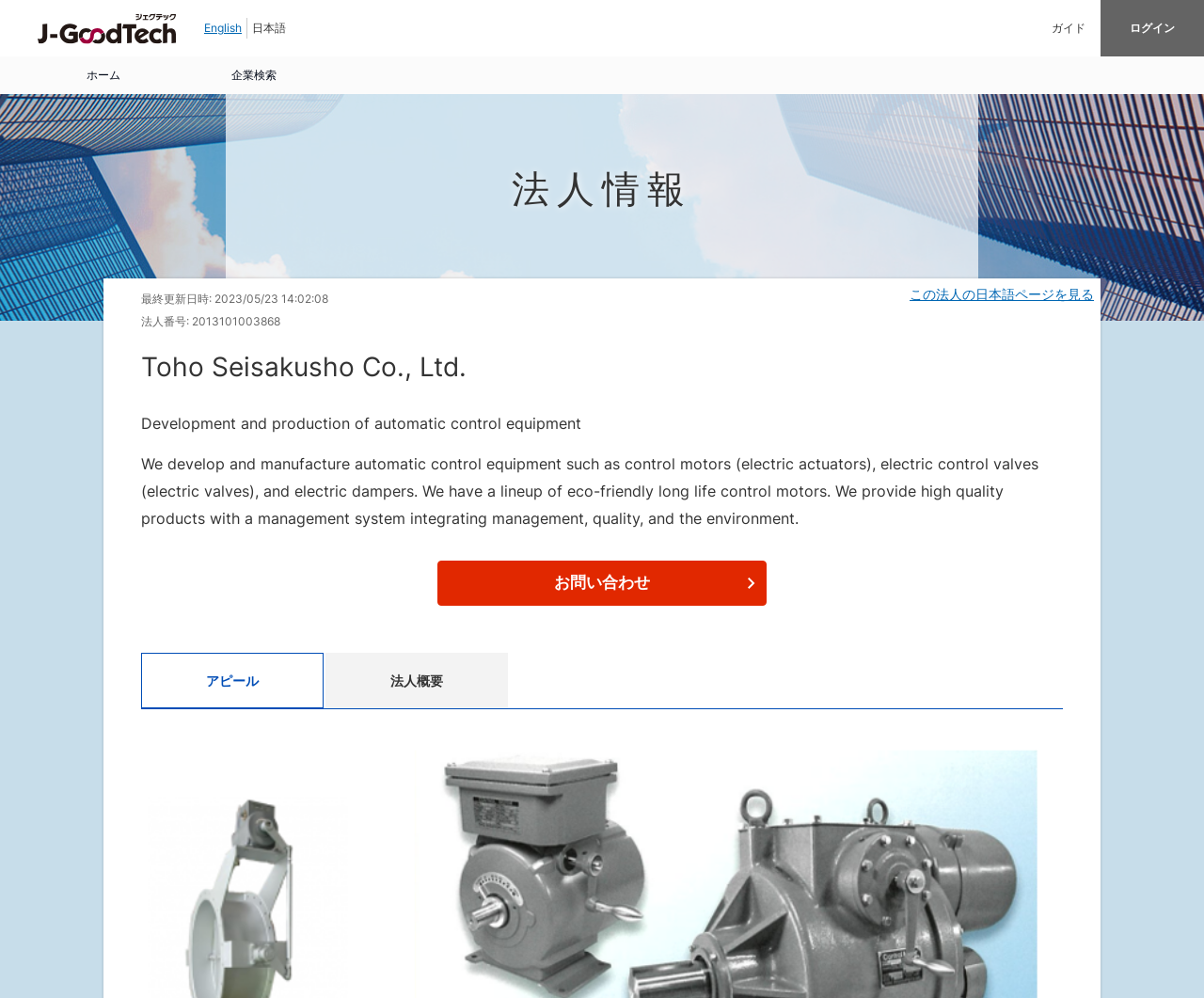What language can the webpage be switched to?
From the image, respond using a single word or phrase.

English